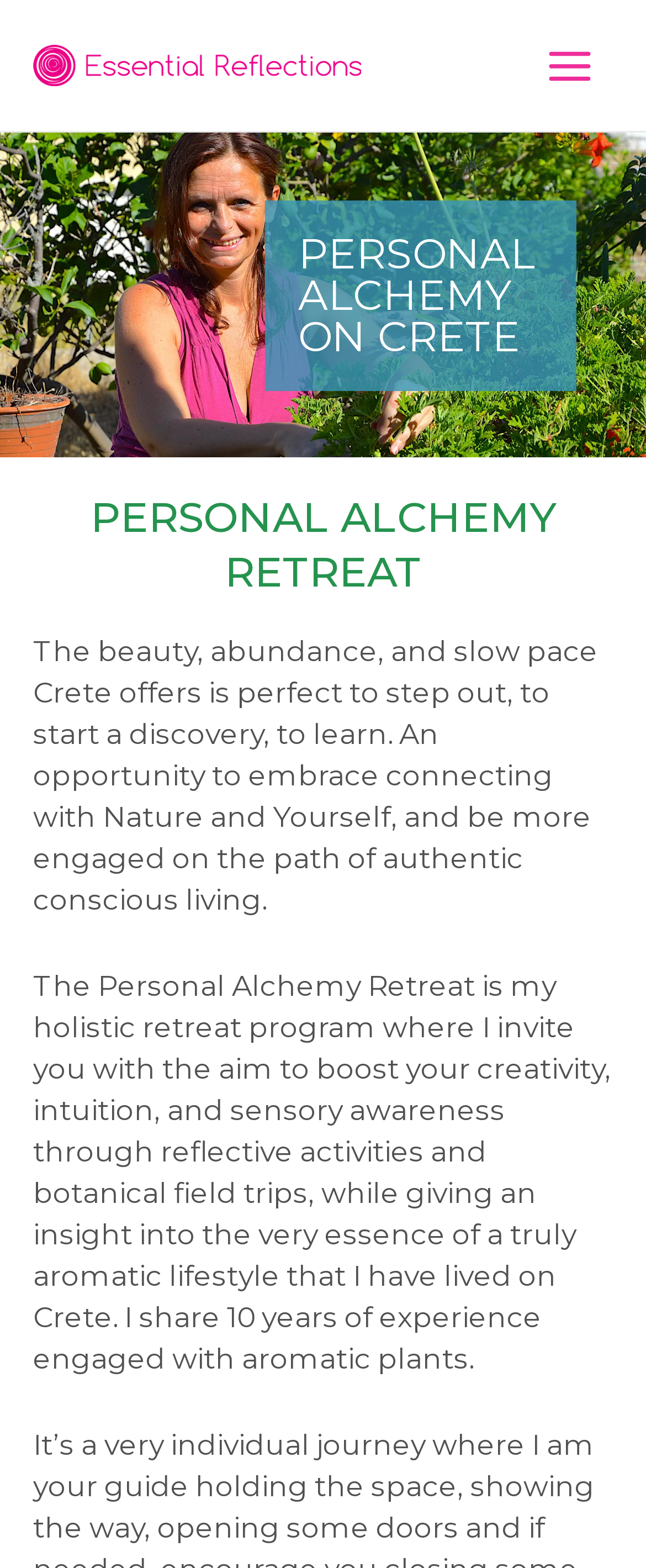Use a single word or phrase to answer the question: 
What is the location of the retreat?

Crete